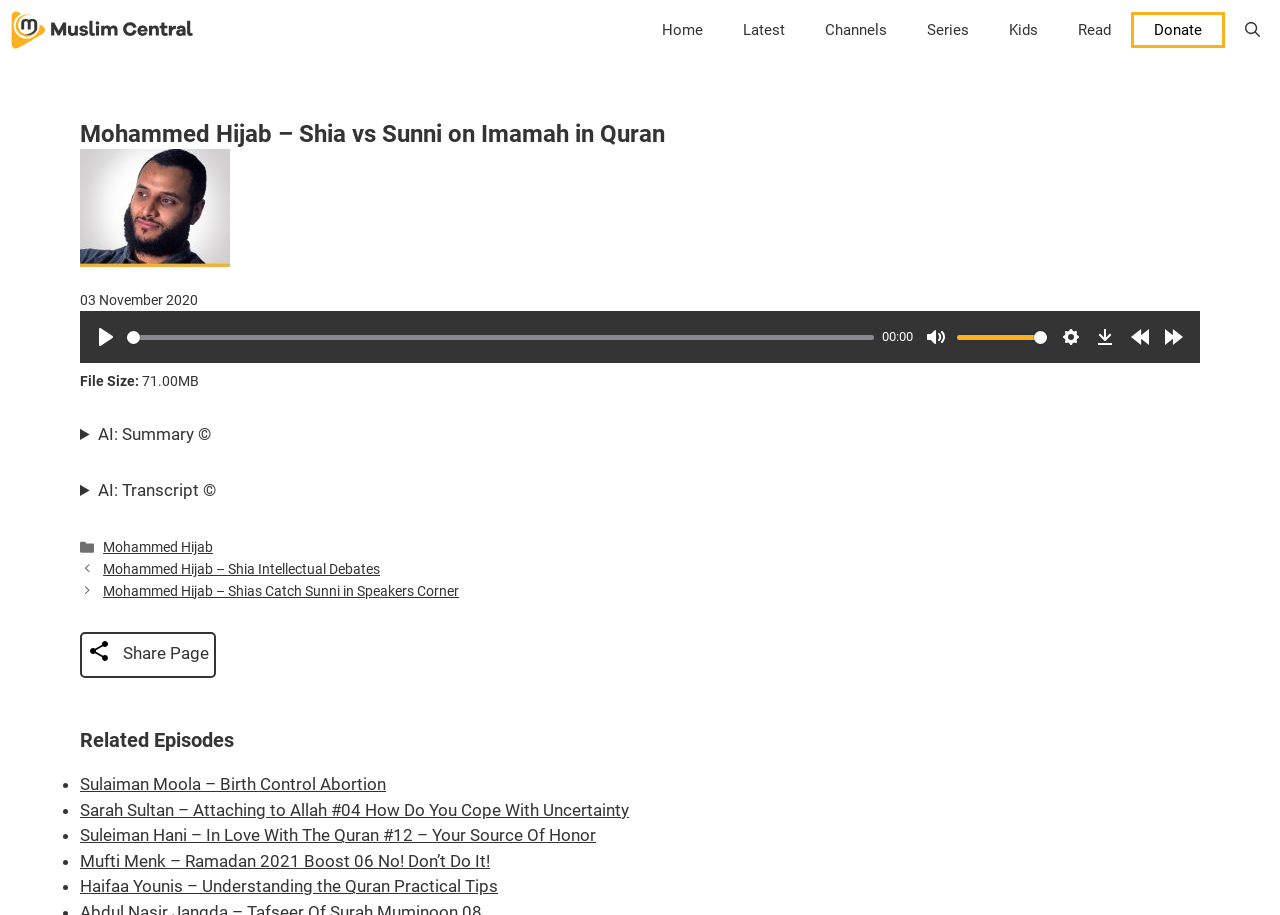Determine the bounding box coordinates of the element that should be clicked to execute the following command: "Click the play button".

[0.07, 0.351, 0.095, 0.386]